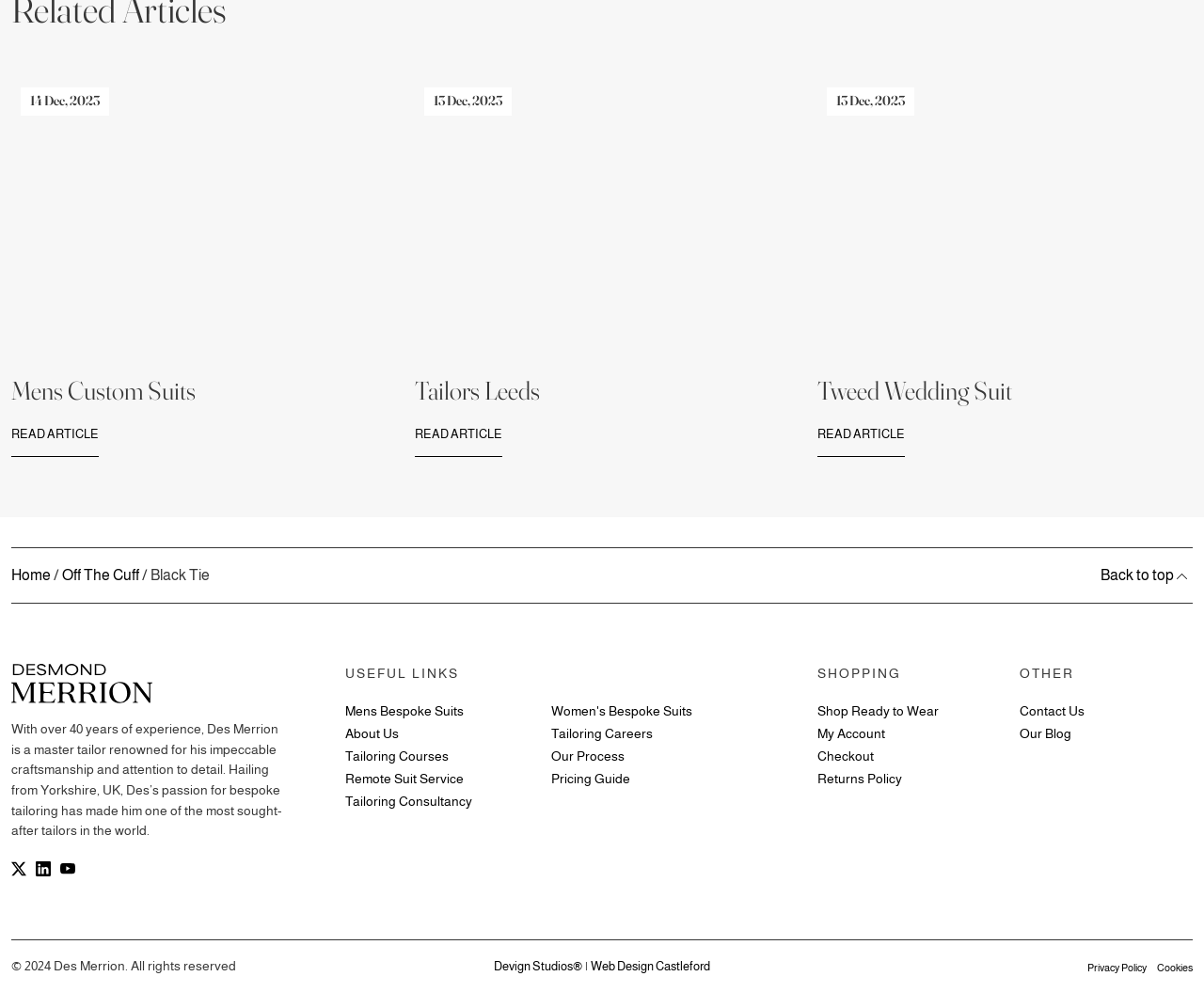What is the name of the company that designed the website?
Please provide a comprehensive and detailed answer to the question.

I found the name 'Devign Studios' in the footer section, which is credited with designing the website.